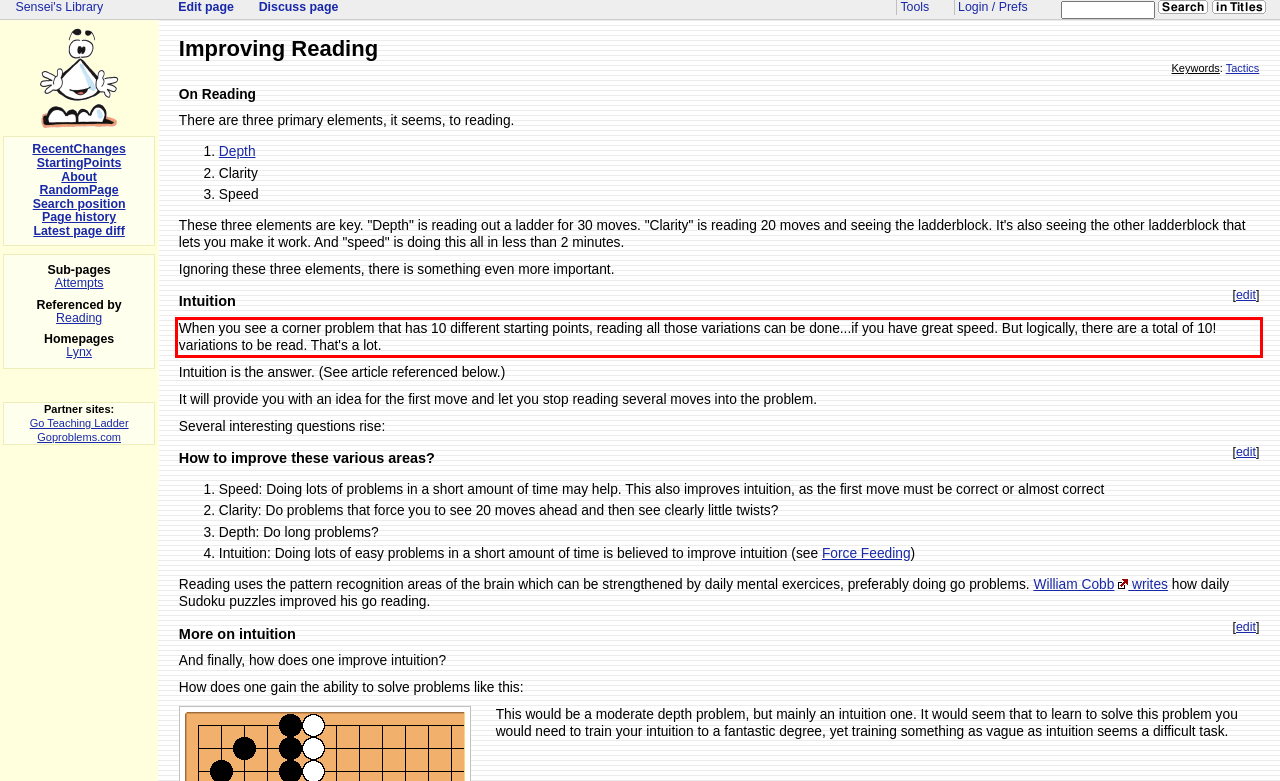You are provided with a screenshot of a webpage that includes a red bounding box. Extract and generate the text content found within the red bounding box.

When you see a corner problem that has 10 different starting points, reading all those variations can be done...if you have great speed. But logically, there are a total of 10! variations to be read. That's a lot.